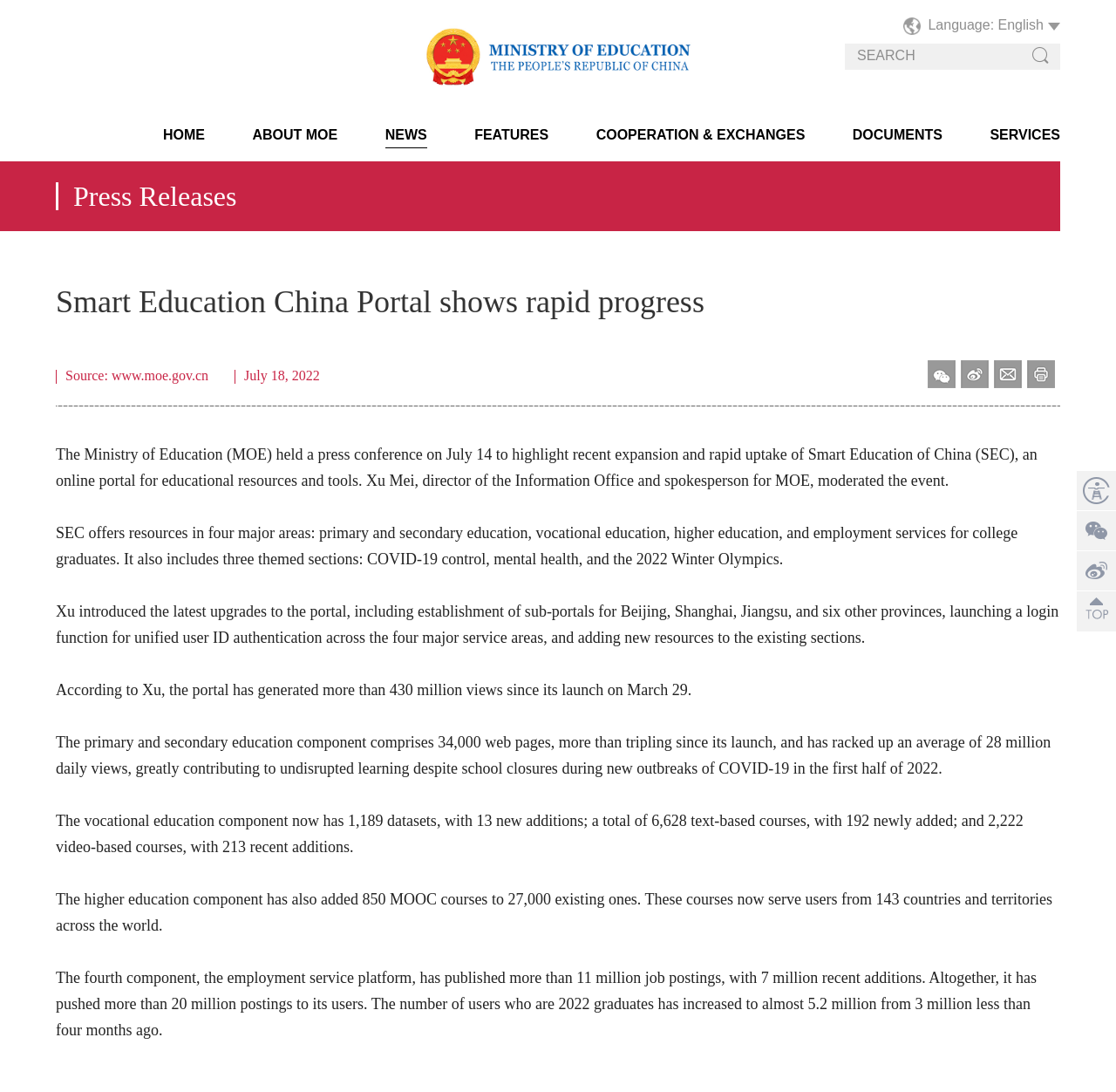What is the number of users who are 2022 graduates on the employment service platform?
From the screenshot, supply a one-word or short-phrase answer.

almost 5.2 million